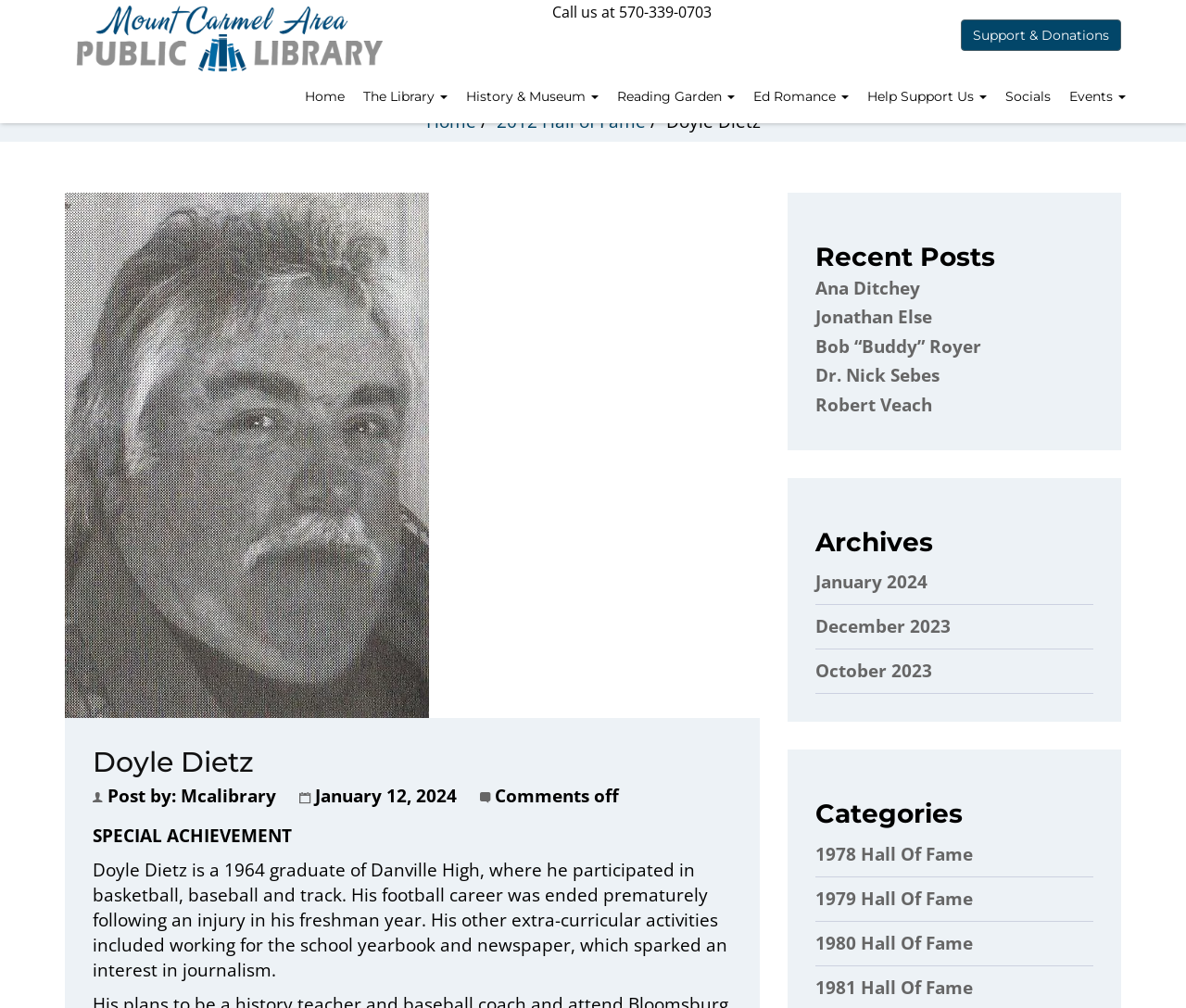Please specify the bounding box coordinates of the region to click in order to perform the following instruction: "Visit the Mount Carmel Area Public Library website".

[0.043, 0.0, 0.34, 0.072]